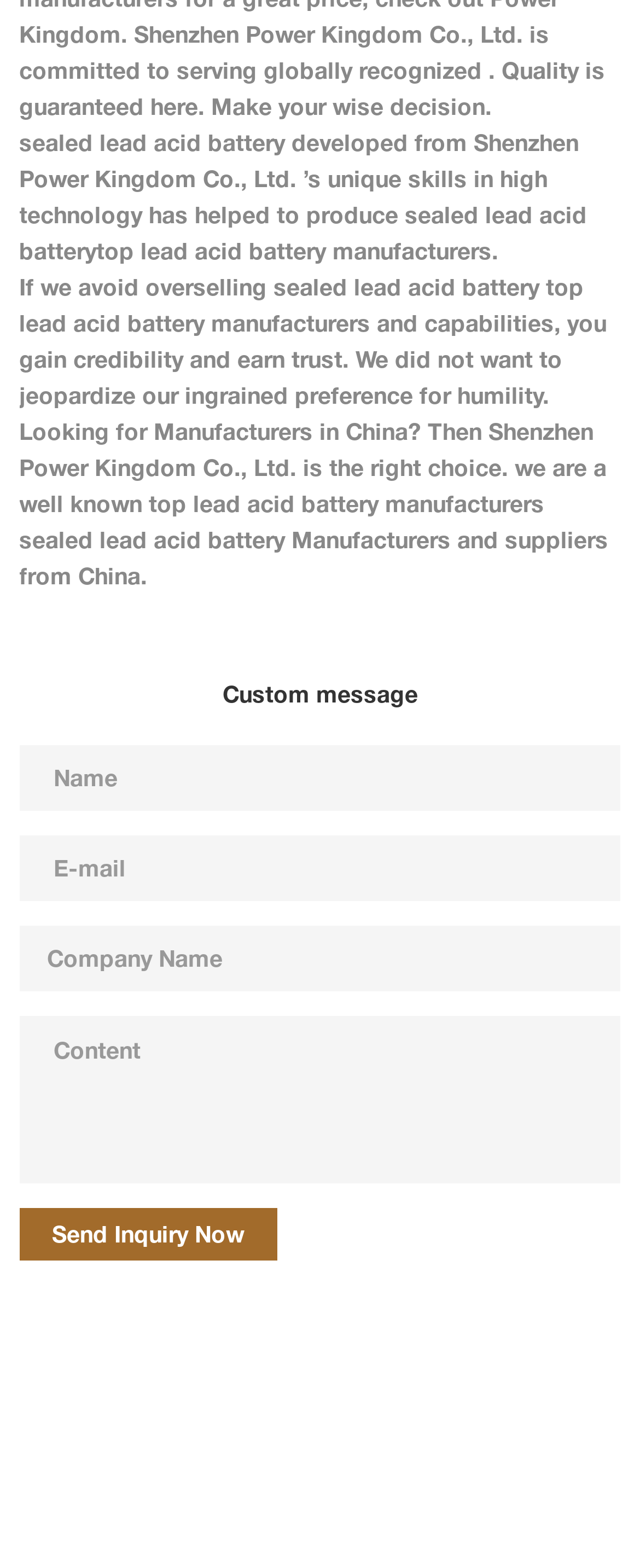What is the purpose of the 'Send Inquiry Now' button?
Answer the question with a single word or phrase by looking at the picture.

To send an inquiry